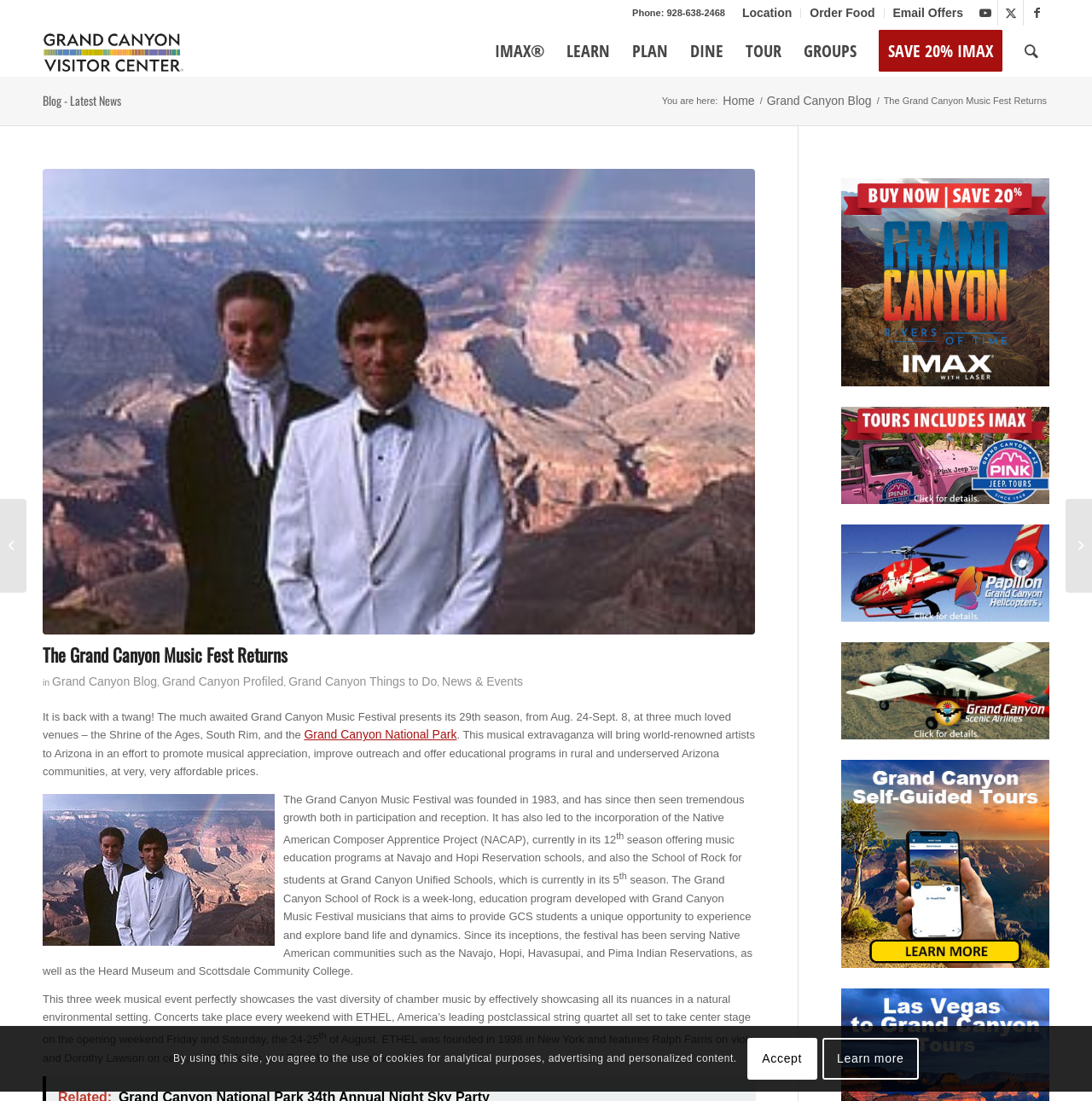Describe all the visual and textual components of the webpage comprehensively.

The webpage is about the Grand Canyon Music Festival, which is presenting its 29th season from August 24 to September 8 at the Shrine of the Ages, South Rim, and the Grand Canyon National Park. 

At the top of the page, there are three social media links to Youtube, X, and Facebook, followed by a vertical menu with options for Location, Order Food, and Email Offers. Below this, there is a phone number and a link to the Grand Canyon Visitor Center IMAX, which also has a menu with options for IMAX, LEARN, PLAN, DINE, TOUR, GROUPS, SAVE 20% IMAX, and Search.

On the left side of the page, there is a link to the Blog - Latest News, followed by a breadcrumb navigation menu showing the current location as "Home > Grand Canyon Blog > The Grand Canyon Music Fest Returns". 

The main content of the page is about the Grand Canyon Music Festival, which is a three-week musical event showcasing the diversity of chamber music in a natural environmental setting. The festival was founded in 1983 and has since grown to include music education programs at Navajo and Hopi Reservation schools, as well as the School of Rock for students at Grand Canyon Unified Schools. The festival serves Native American communities such as the Navajo, Hopi, Havasupai, and Pima Indian Reservations, as well as the Heard Museum and Scottsdale Community College.

The page also features several images, including one of the Grand Canyon Music Festival and another of Pink Jeep Tours, Papillon Helicopter Tours, Grand Canyon Scenic Airline Tours, and Grand Canyon Self Guided Tours. 

At the bottom of the page, there are two links to Grand Canyon River Rafting and Grand Canyon Family Vacation with Alison Miller, followed by a notice about the use of cookies for analytical purposes, advertising, and personalized content, with options to Accept or Learn more.